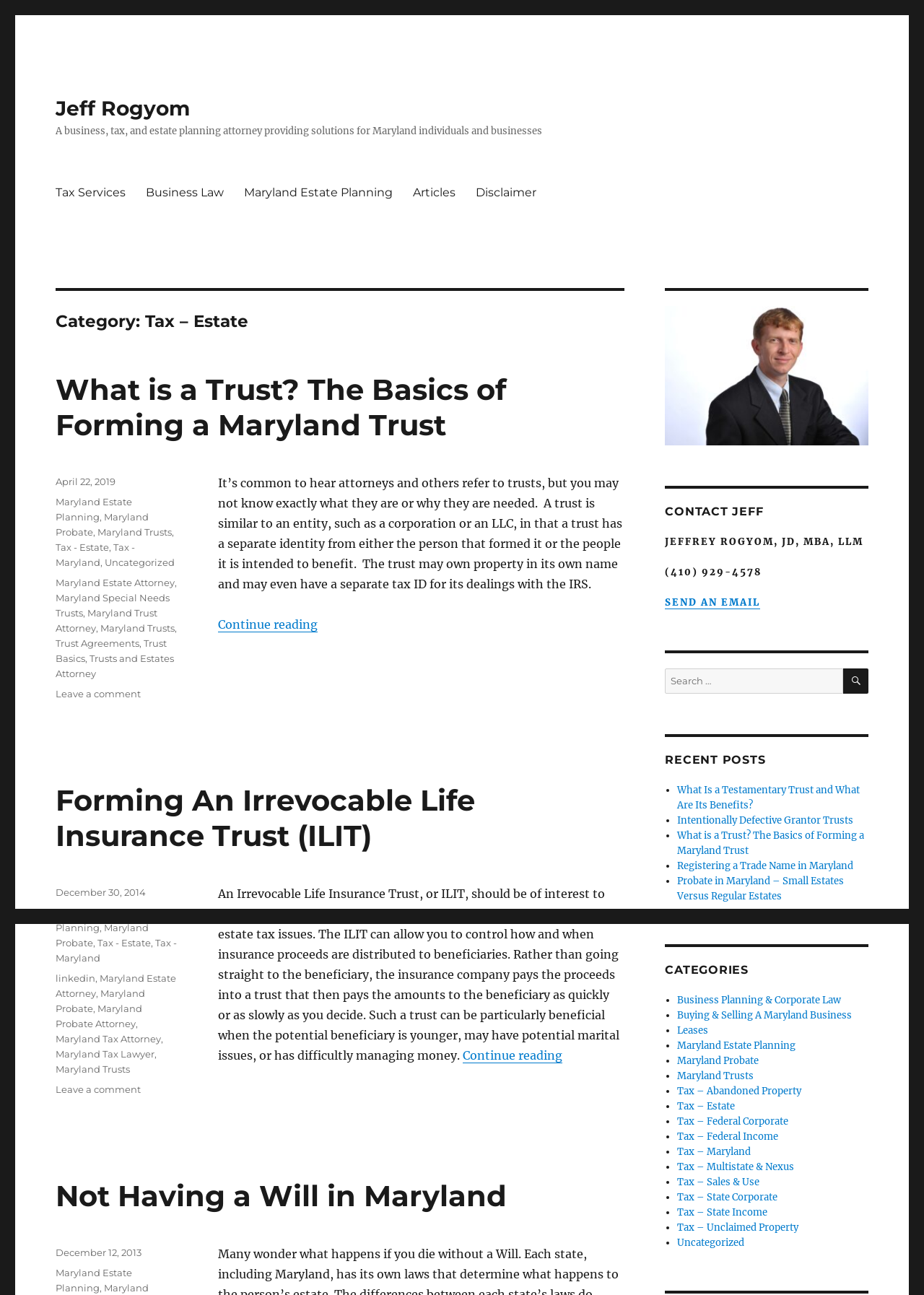Extract the bounding box coordinates of the UI element described by: "AD & Contact Us". The coordinates should include four float numbers ranging from 0 to 1, e.g., [left, top, right, bottom].

None